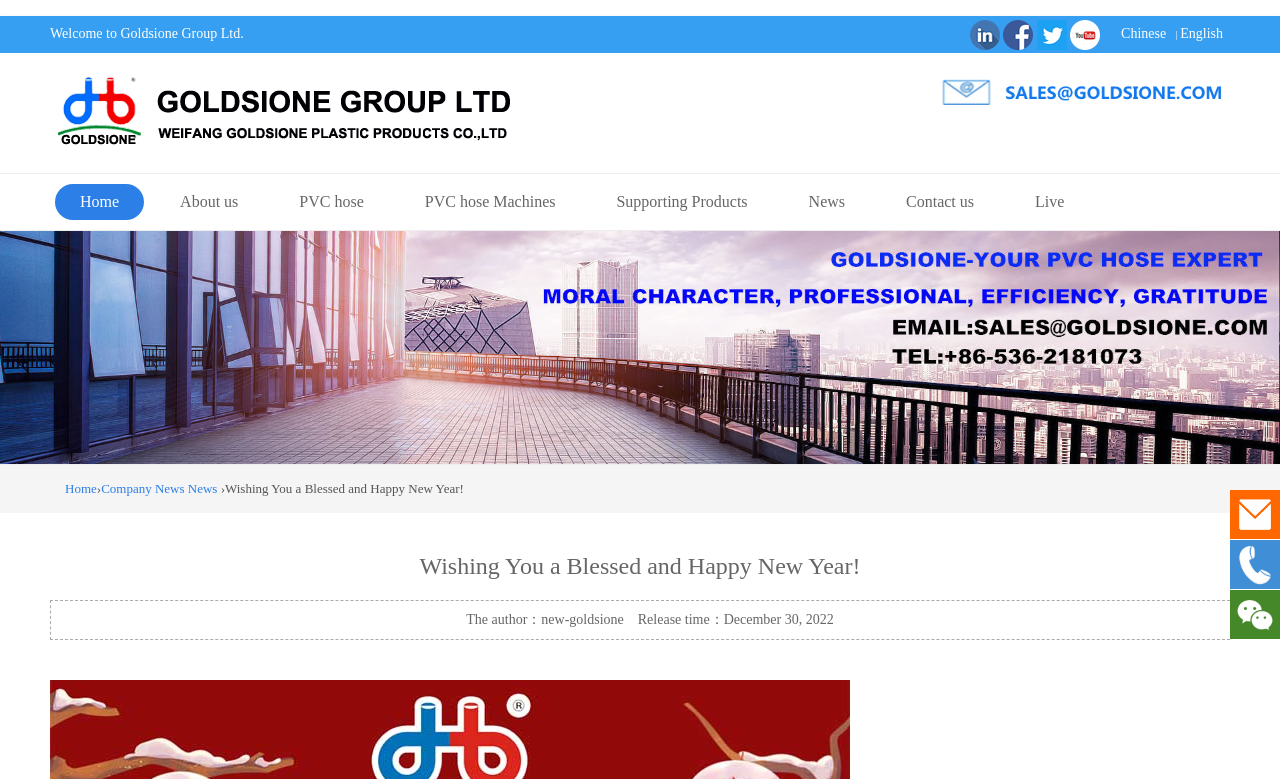Generate a thorough explanation of the webpage's elements.

This webpage is a New Year's greeting page from Goldsione Group Ltd, a manufacturer and supplier. At the top, there is a heading that reads "Wishing You a Blessed and Happy New Year!" accompanied by a large image that spans the entire width of the page. 

Below the heading, there are four social media links, including Linkedin, Facebook, Twitter, and Youtube, each with its corresponding icon. These links are aligned horizontally and are positioned near the top of the page.

To the left of the social media links, there is a welcome message that reads "Welcome to Goldsione Group Ltd." Below this message, there is a link to "PVC hose supplier" with an accompanying image.

On the top navigation bar, there are several links, including "Home", "About us", "PVC hose", "PVC hose Machines", "Supporting Products", "News", "Contact us", and "Live". These links are arranged horizontally and are positioned near the middle of the page.

Below the navigation bar, there is a large image that spans the entire width of the page, with a title "PVC HOSE" written on it.

On the right side of the page, there are three icons for phone, Wechat, and an unknown icon, each with a corresponding image.

At the bottom of the page, there is a news article titled "Wishing You a Blessed and Happy New Year!" with the author and release time information provided. The article is preceded by a breadcrumb navigation that includes links to "Home" and "Company News".